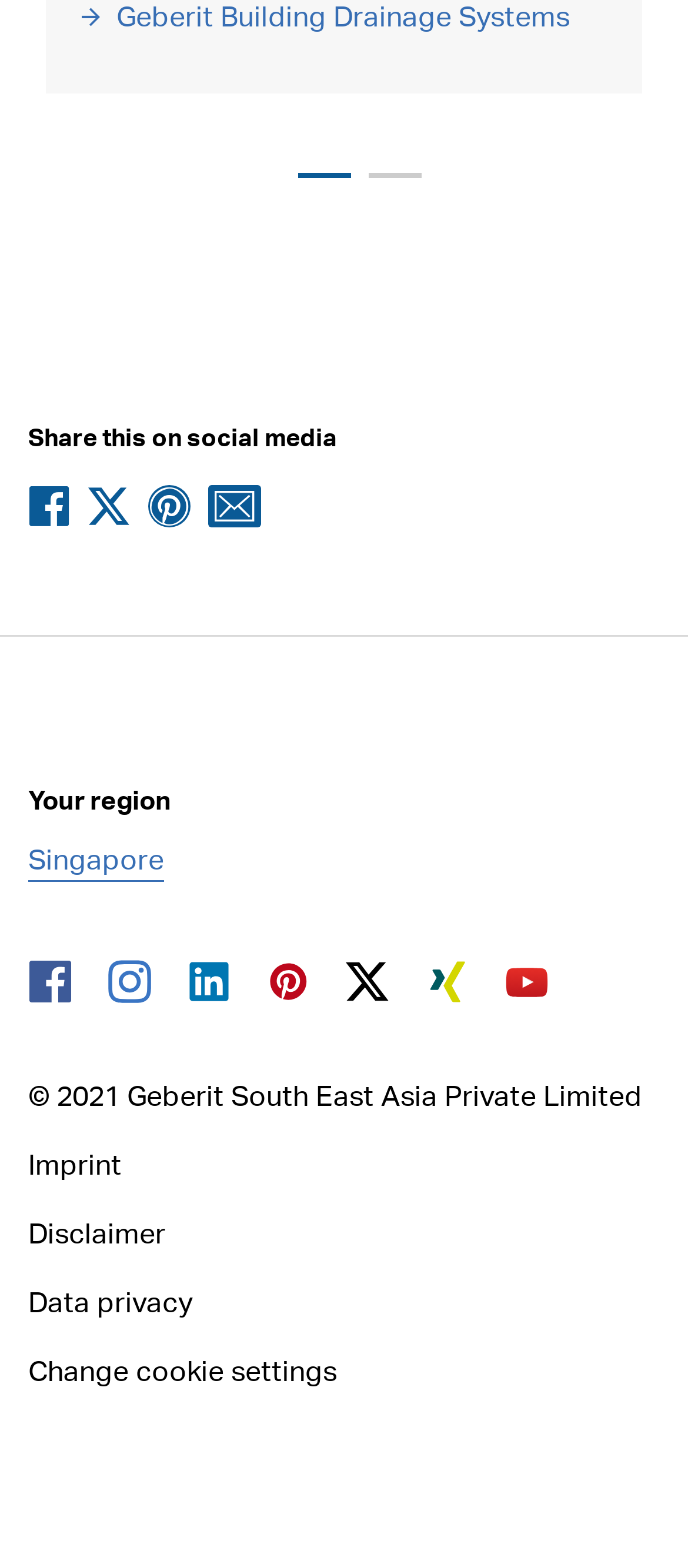Please find the bounding box coordinates of the element's region to be clicked to carry out this instruction: "Change cookie settings".

[0.041, 0.861, 0.49, 0.888]